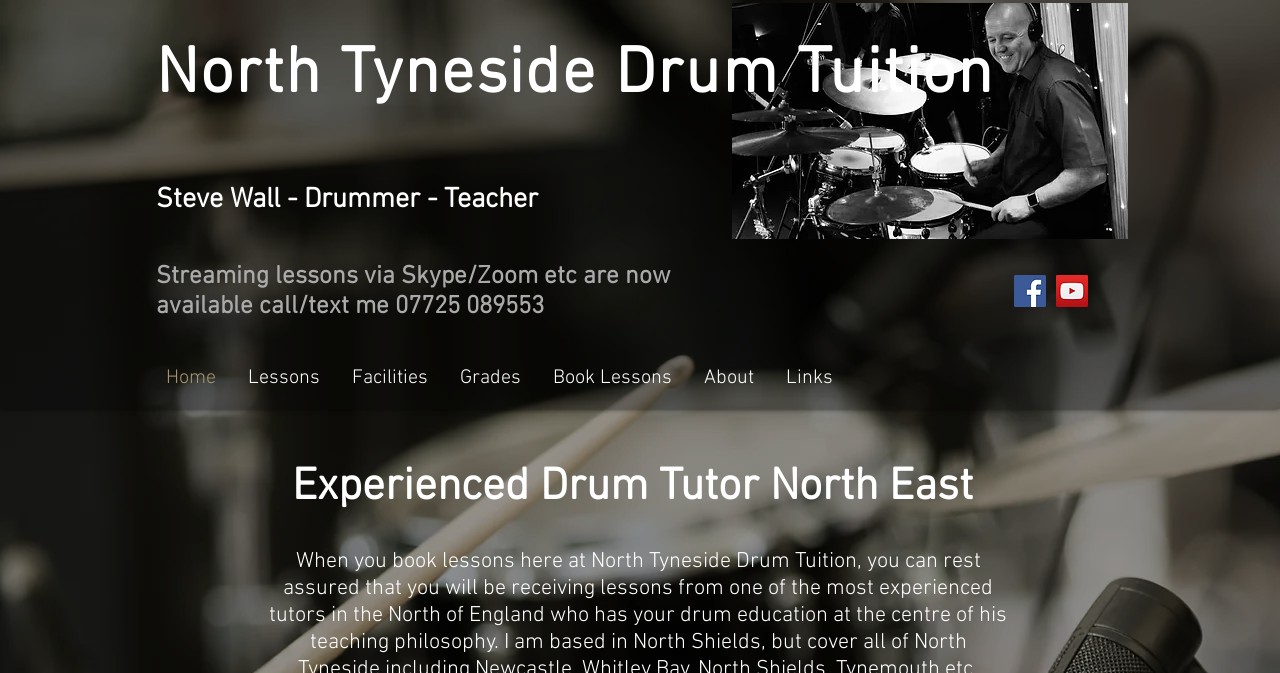What is the phone number to contact Steve Wall?
Look at the image and provide a detailed response to the question.

The webpage provides a phone number to contact Steve Wall, which is obtained from the heading 'Streaming lessons via Skype/Zoom etc are now available call/text me 07725 089553'.